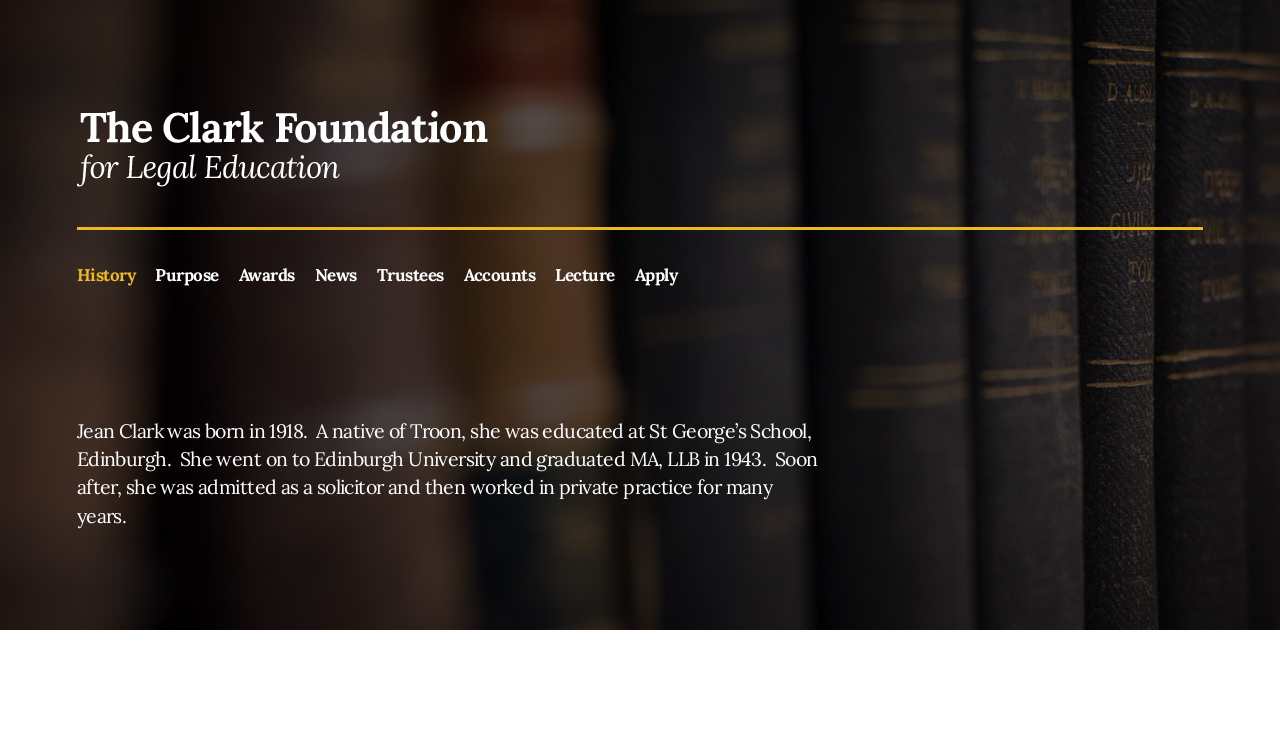Locate the bounding box coordinates of the clickable area needed to fulfill the instruction: "read about Awards".

[0.186, 0.315, 0.23, 0.438]